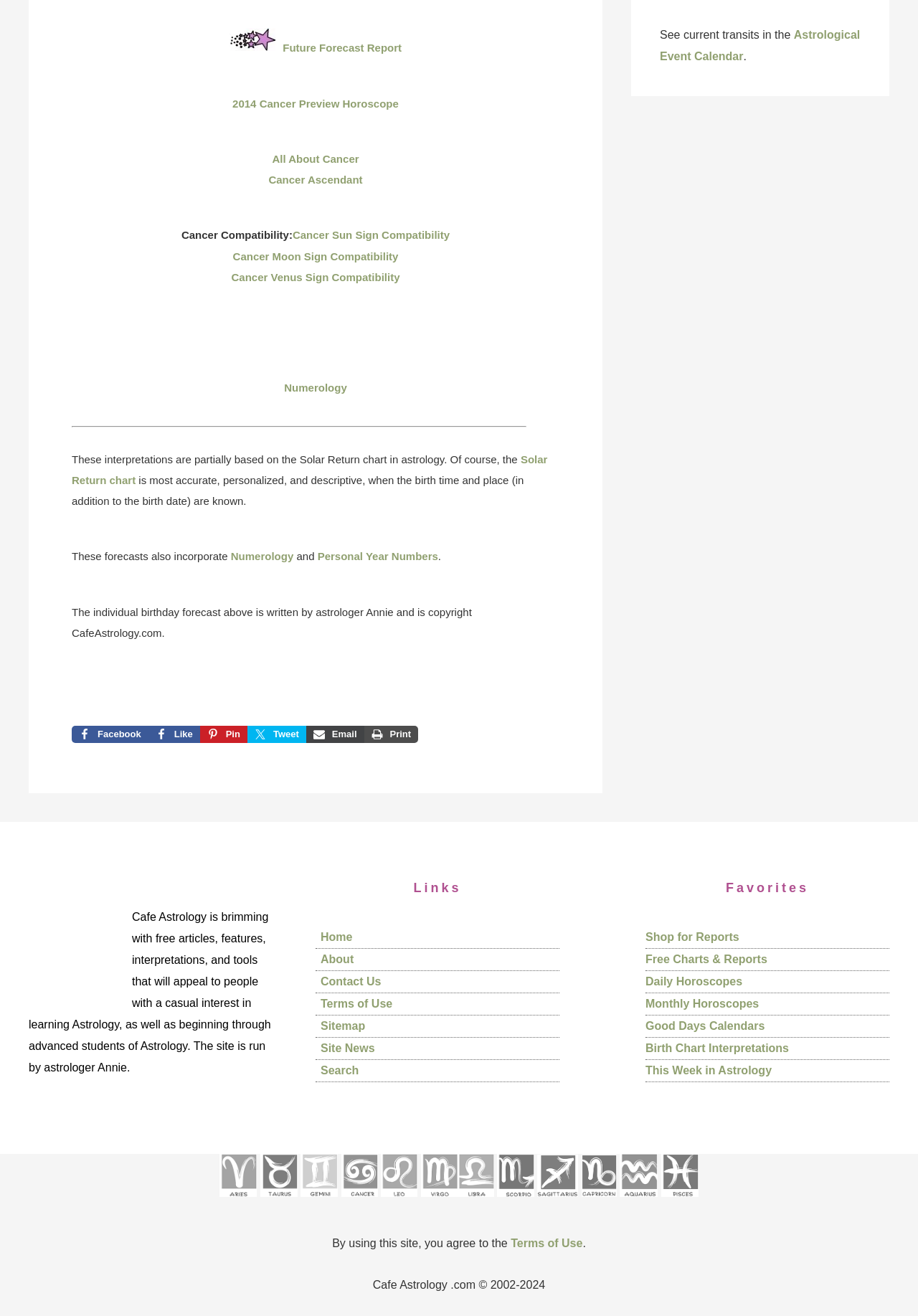Please provide the bounding box coordinates in the format (top-left x, top-left y, bottom-right x, bottom-right y). Remember, all values are floating point numbers between 0 and 1. What is the bounding box coordinate of the region described as: Site News

[0.349, 0.792, 0.408, 0.801]